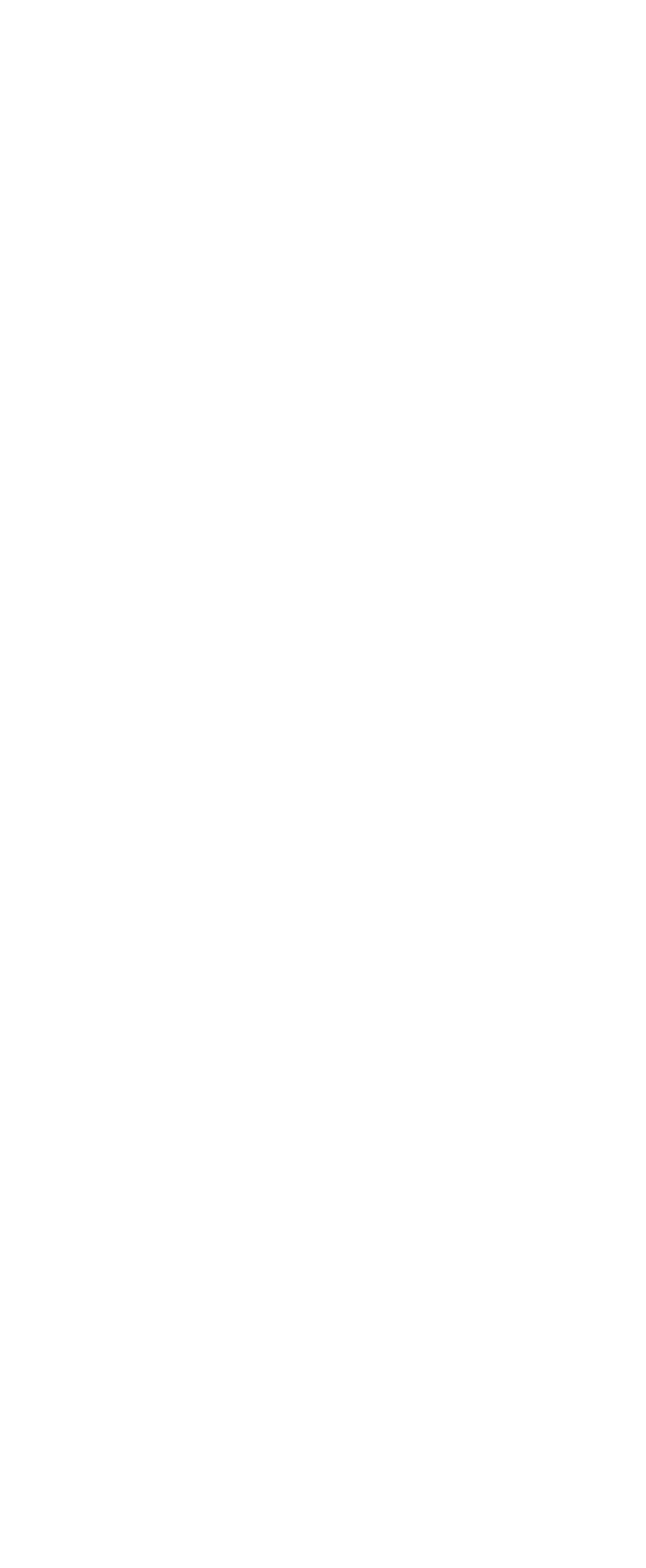Please answer the following question using a single word or phrase: 
What is the company's fiscal code?

00254760358